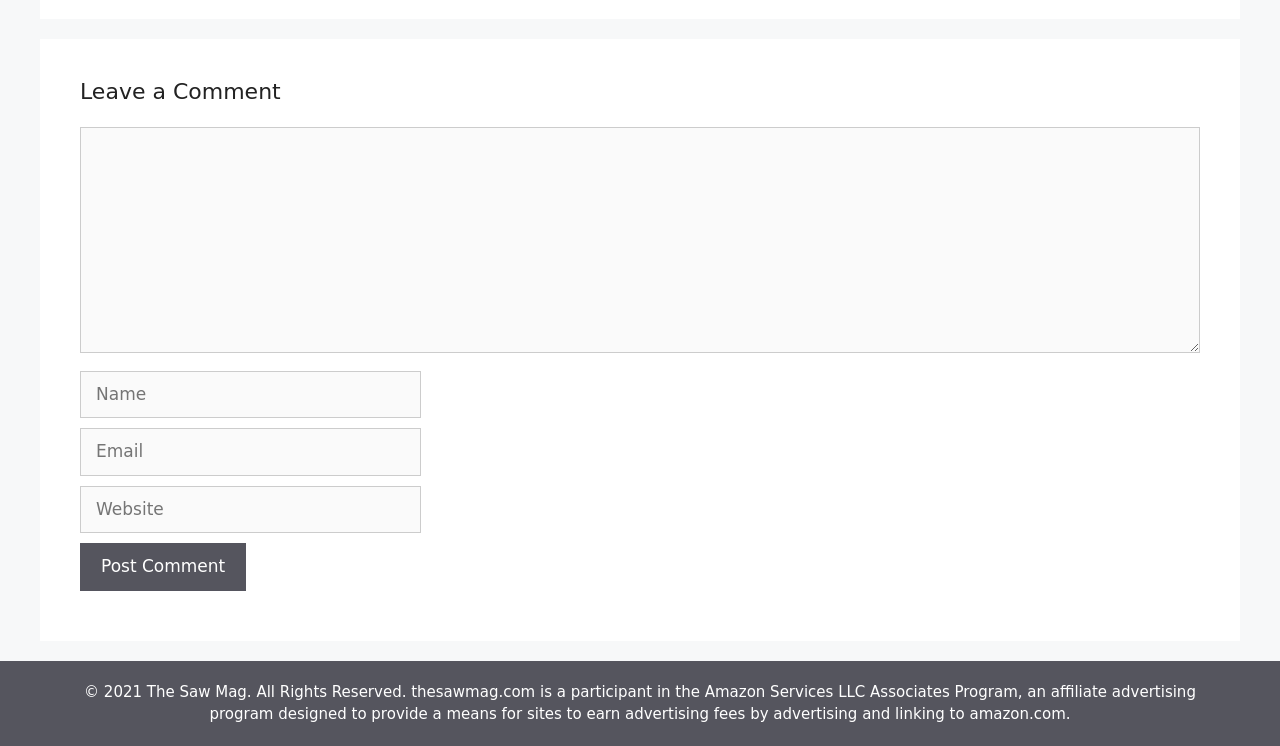Utilize the details in the image to give a detailed response to the question: What is the position of the 'Post Comment' button?

The 'Post Comment' button has a y1 coordinate of 0.728, which is greater than the y1 coordinates of the textboxes, indicating that it is positioned below them.